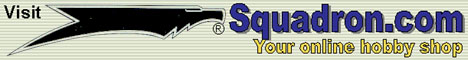Convey a detailed narrative of what is depicted in the image.

The image features a sleek, stylized logo for Squadron.com, an online hobby shop. The design prominently displays a bird-like silhouette in black, symbolizing agility and speed. Below the logo, the text "Visit Squadron.com" is in bold, vibrant blue, inviting visitors to explore and shop. The words "Your online hobby shop" appear in a warm yellow, emphasizing the site’s focus on hobbies and modeling. The background offers a subtle striped pattern, adding depth to the overall presentation.